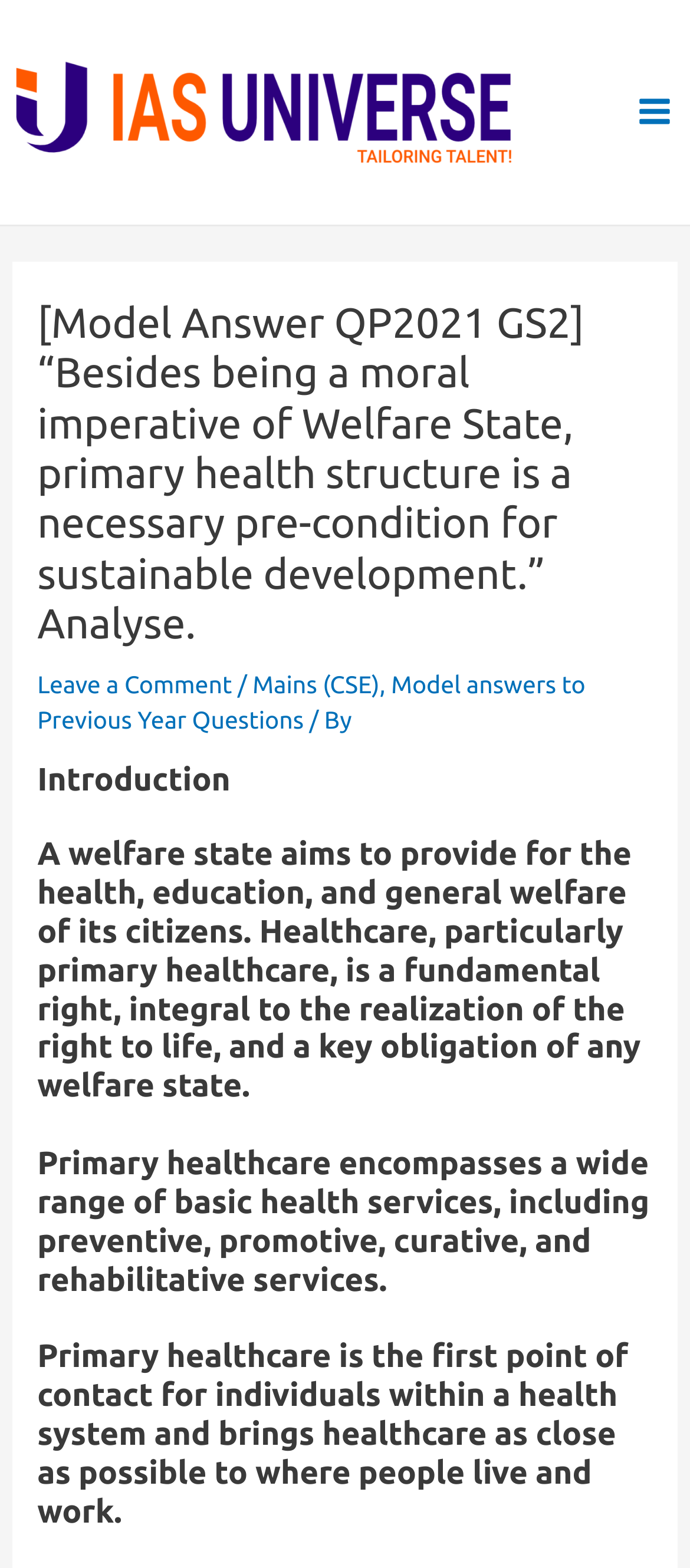What is primary healthcare?
Please provide a single word or phrase as your answer based on the screenshot.

Basic health services